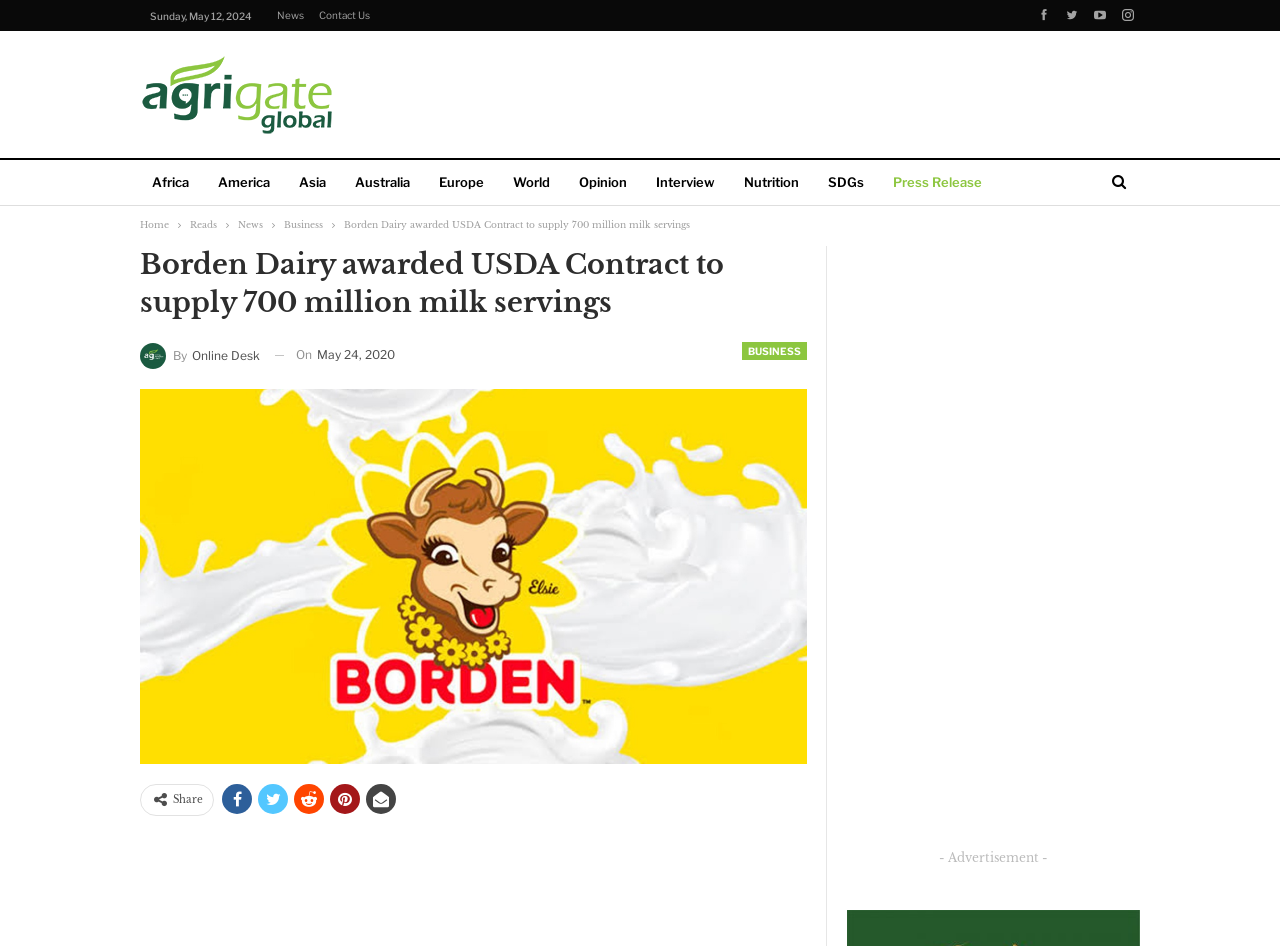How many links are there in the navigation section?
Please give a detailed and elaborate explanation in response to the question.

I counted the number of links in the navigation section, which is located at the top of the webpage. The links are 'Home', 'Reads', 'News', 'Business', and I found a total of 5 links.